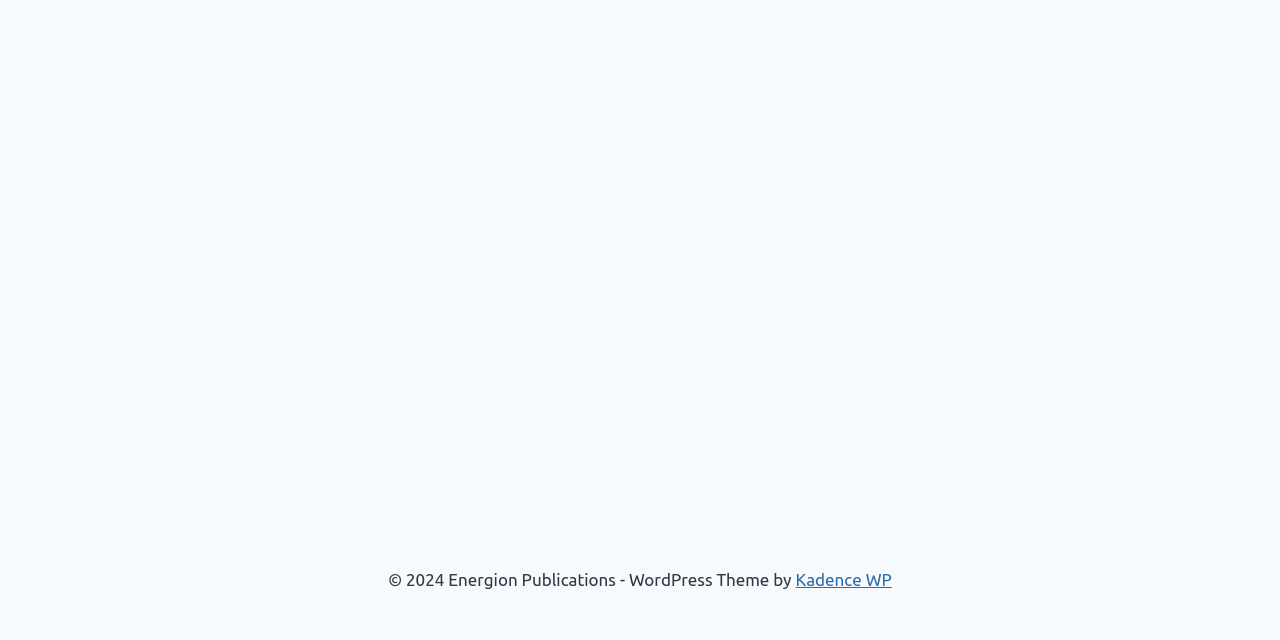Using the element description: "Kadence WP", determine the bounding box coordinates for the specified UI element. The coordinates should be four float numbers between 0 and 1, [left, top, right, bottom].

[0.621, 0.89, 0.697, 0.92]